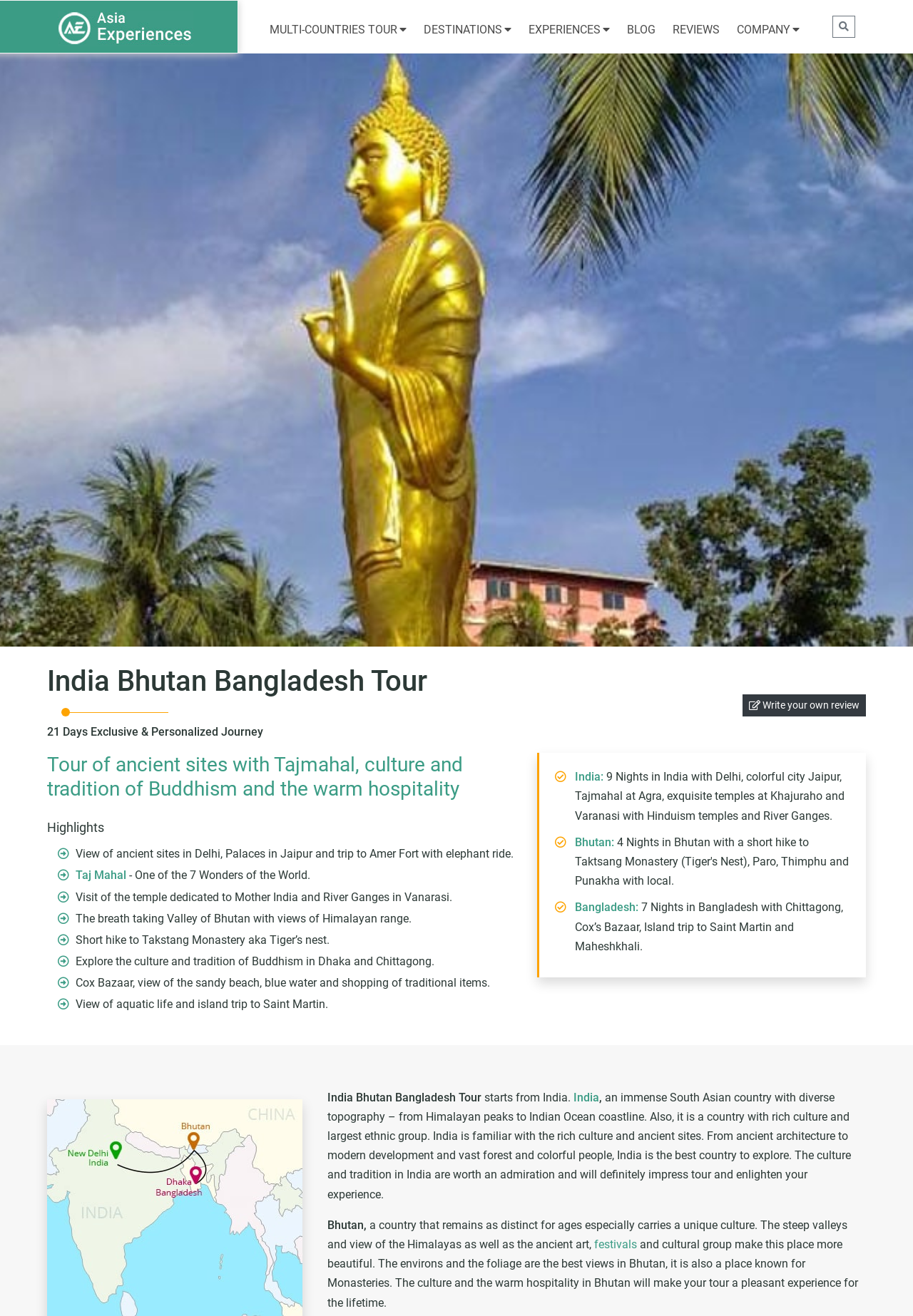What is the name of the monastery visited in Bhutan?
Answer the question in a detailed and comprehensive manner.

The name of the monastery visited in Bhutan can be found in the text 'Short hike to Takstang Monastery aka Tiger’s nest.' which indicates that the monastery visited in Bhutan is called Takstang Monastery.